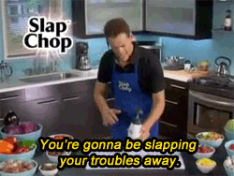What is the name of the product being promoted?
Using the image as a reference, answer with just one word or a short phrase.

Slap Chop